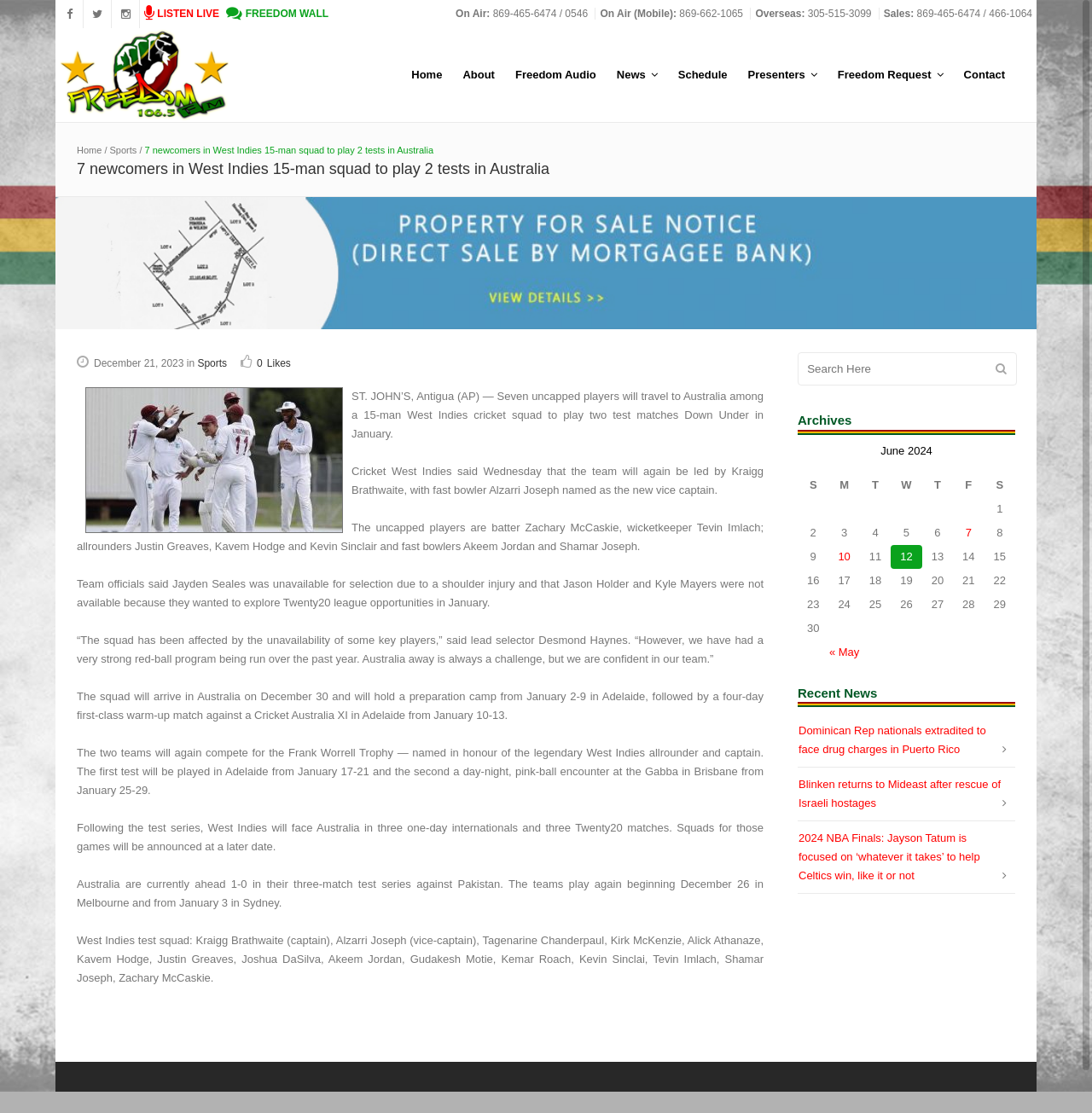Please identify the bounding box coordinates of the clickable region that I should interact with to perform the following instruction: "Click on Camping in Alabama". The coordinates should be expressed as four float numbers between 0 and 1, i.e., [left, top, right, bottom].

None